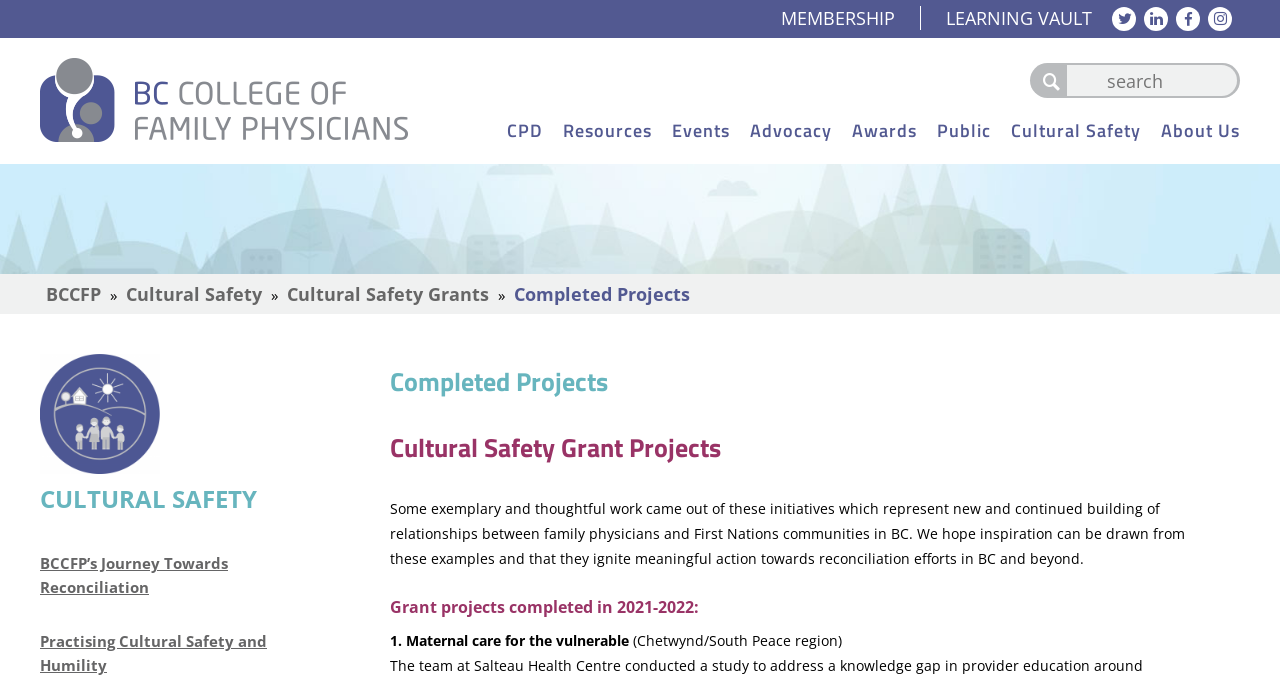What is the topic of the 'Cultural Safety Grant Projects'?
Based on the visual content, answer with a single word or a brief phrase.

Relationships between family physicians and First Nations communities